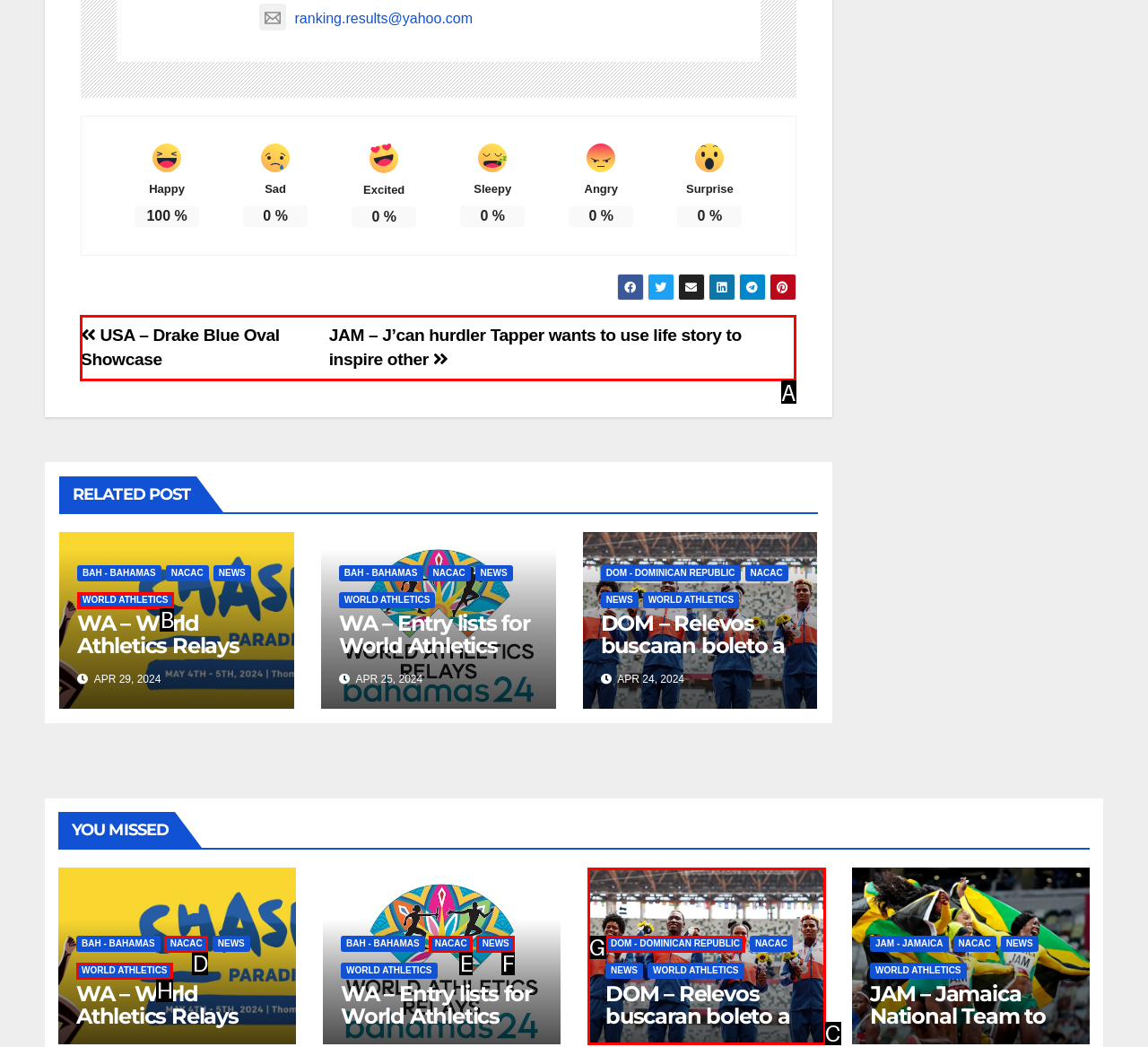Select the appropriate HTML element that needs to be clicked to finish the task: Click the 'Posts' navigation
Reply with the letter of the chosen option.

A